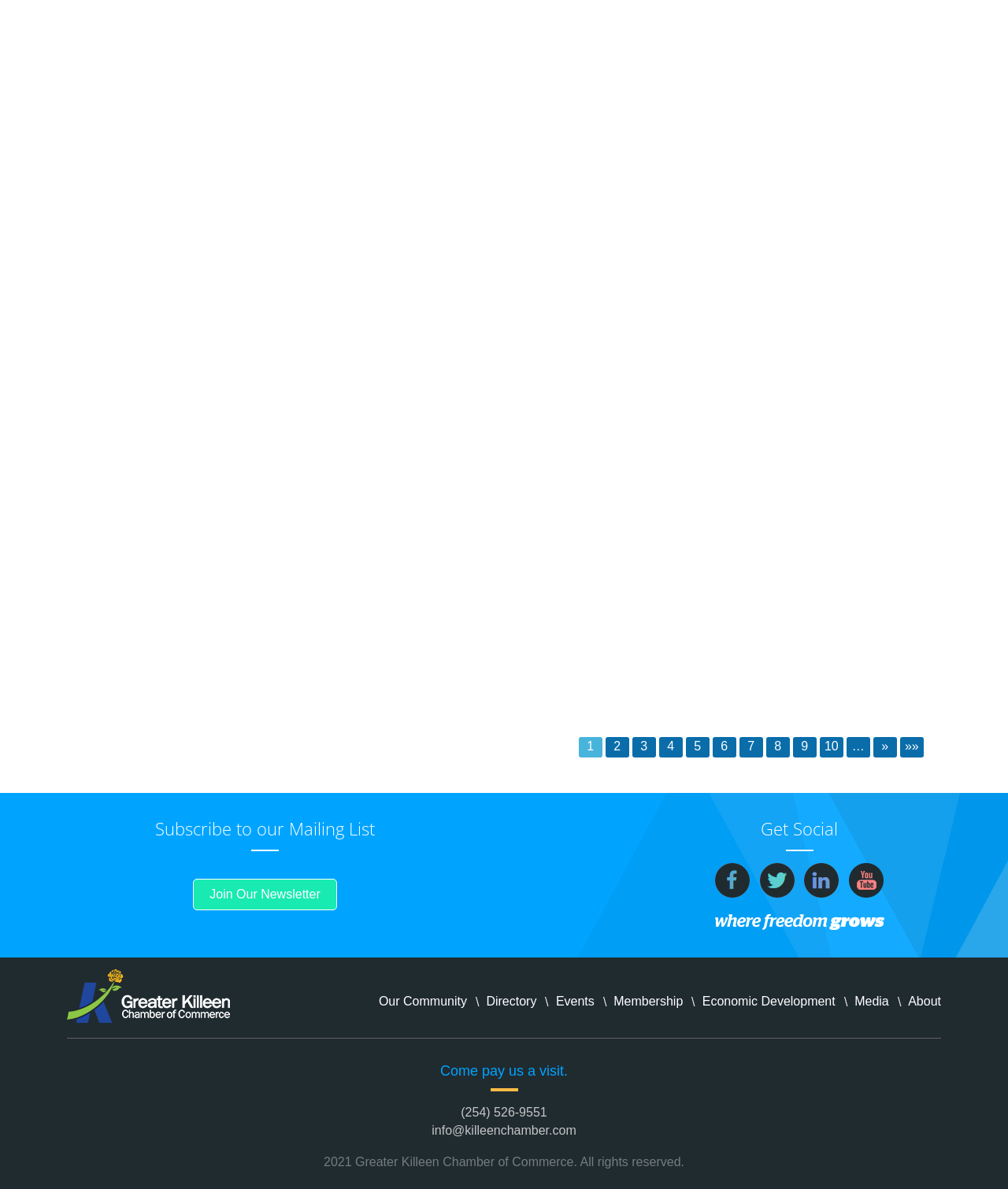Utilize the information from the image to answer the question in detail:
How many social media links are there?

I counted the number of links with images of social media platforms, which are facebook, twitter, linkedin, and youtube, and found that there are 4 social media links.